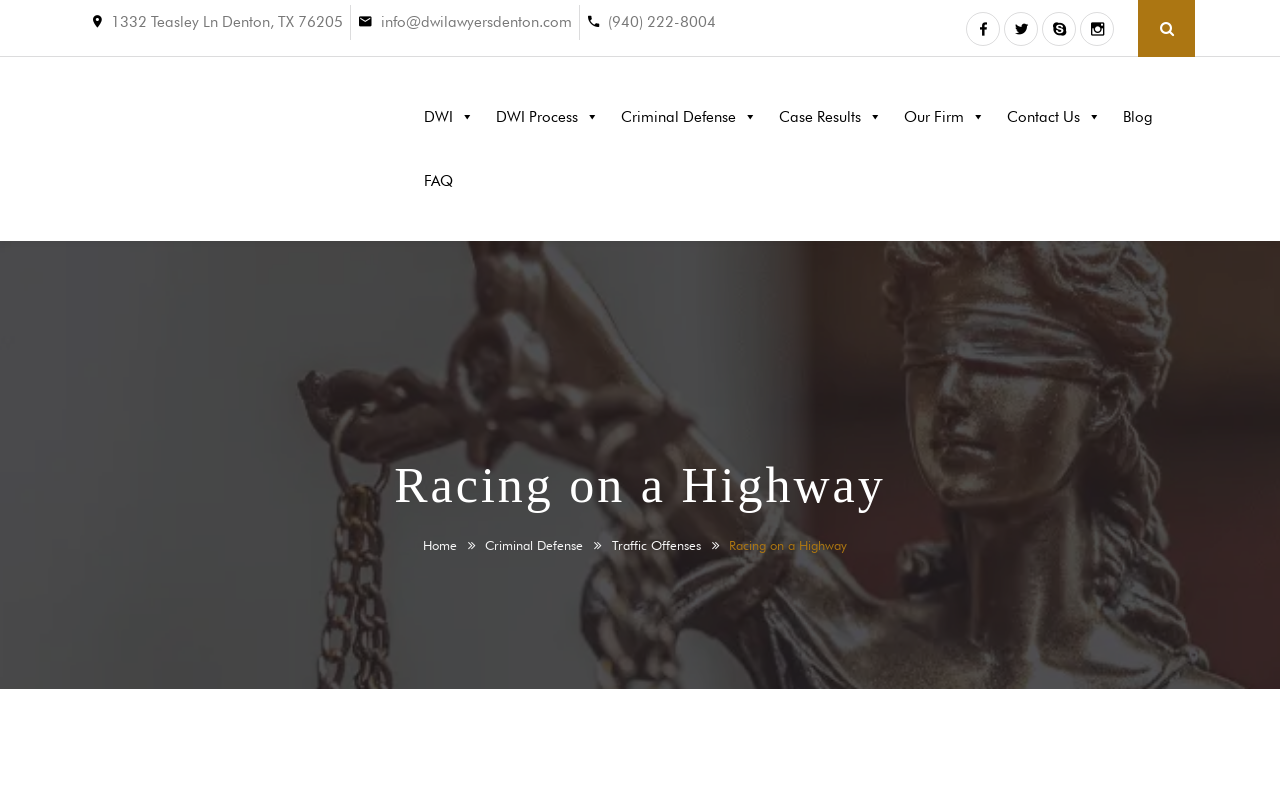What is the email address of the law office?
Provide an in-depth answer to the question, covering all aspects.

I found the email address of the law office by looking at the link element next to the phone number, which displays the email address as 'info@dwilawyersdenton.com'.